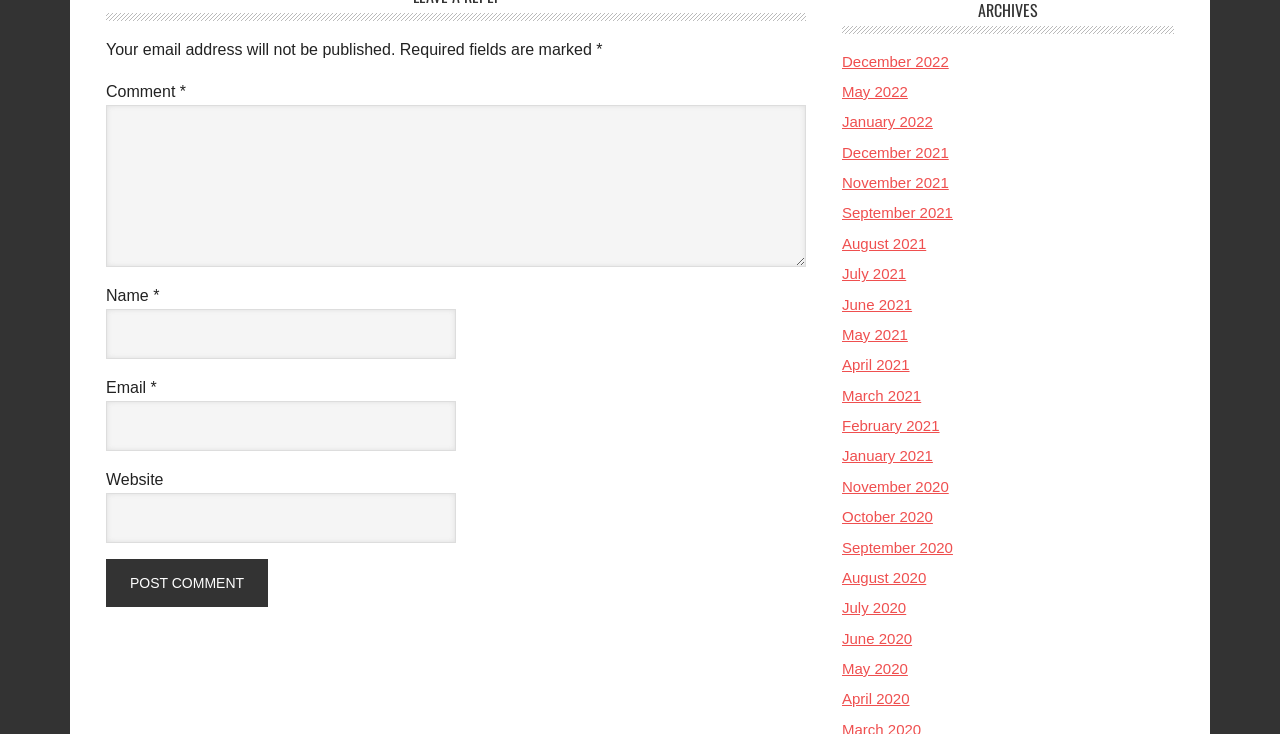Pinpoint the bounding box coordinates of the clickable element to carry out the following instruction: "Type your name."

[0.083, 0.421, 0.356, 0.489]